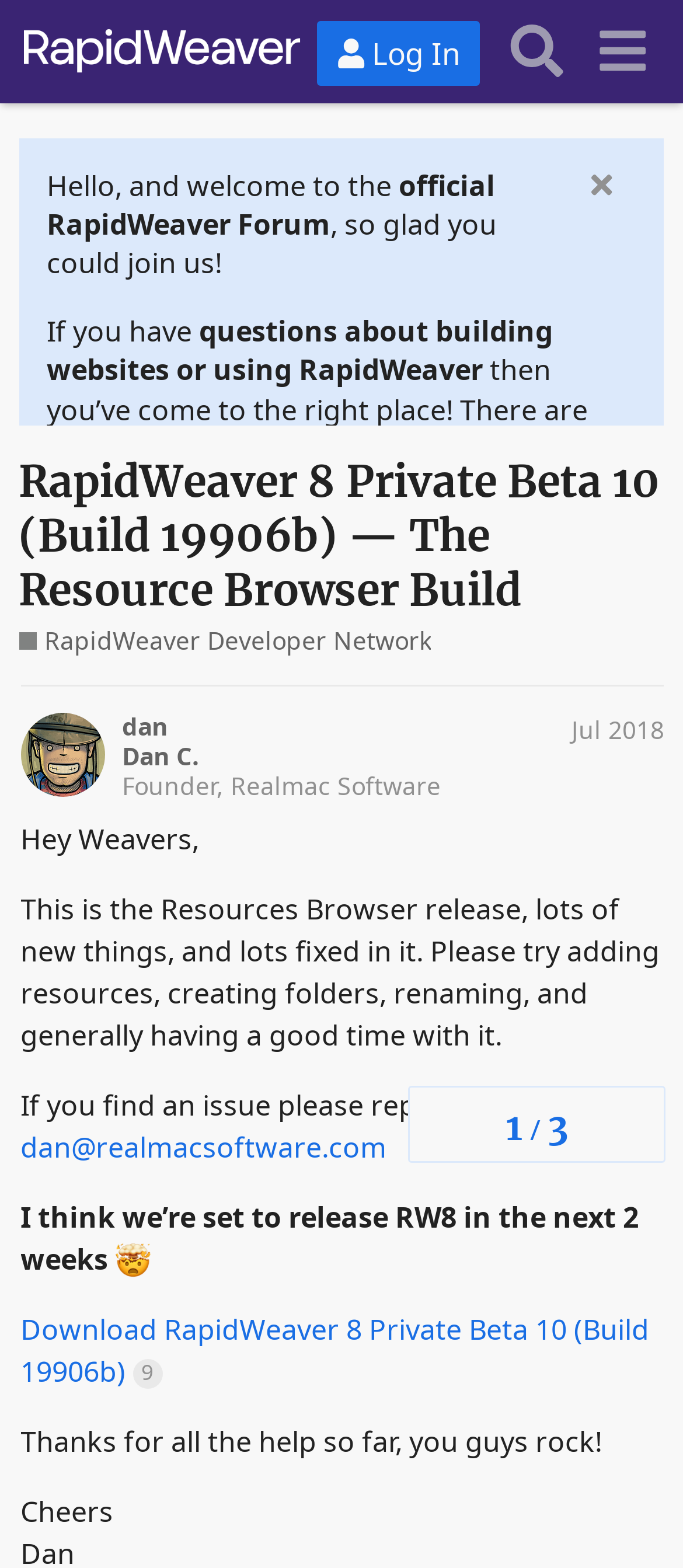Predict the bounding box of the UI element based on this description: "​".

[0.724, 0.006, 0.848, 0.06]